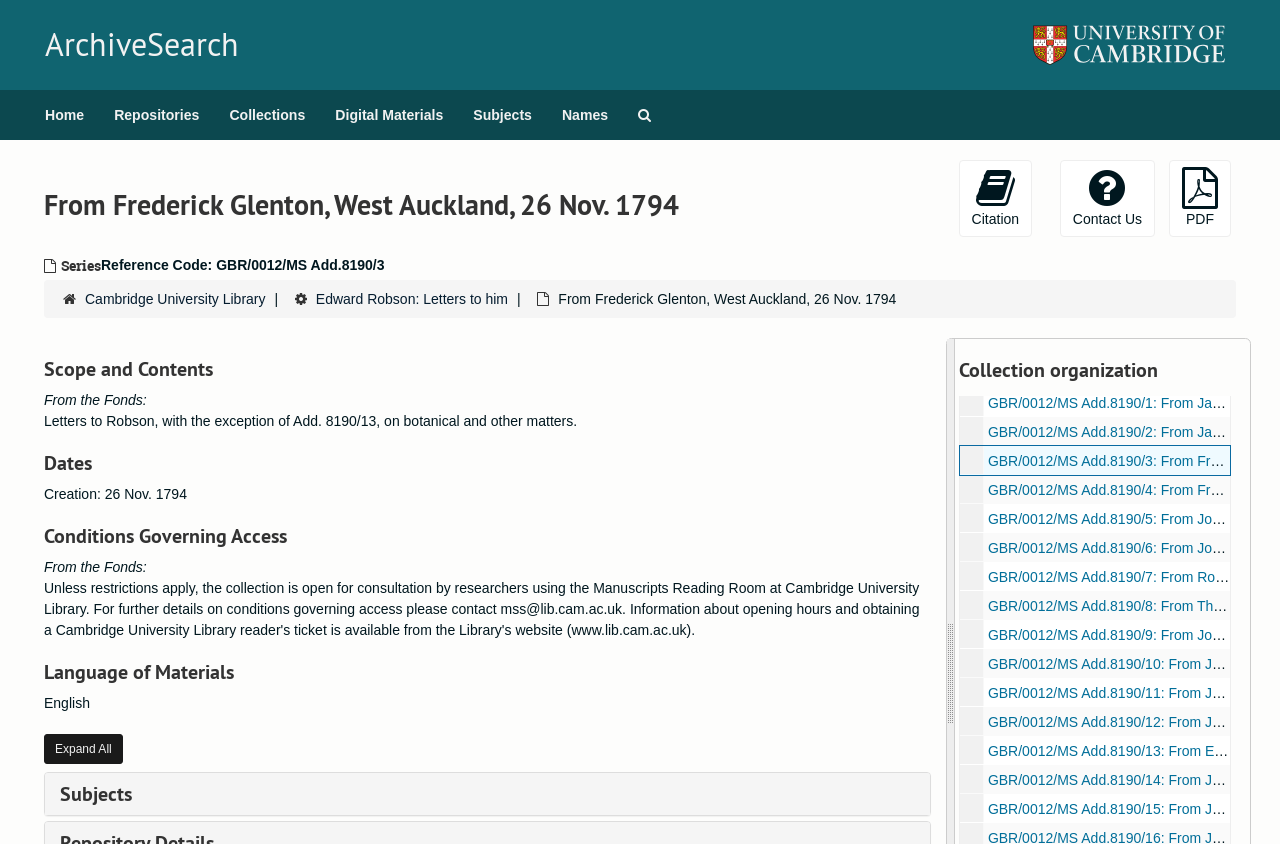Based on the element description: "Edward Robson: Letters to him", identify the UI element and provide its bounding box coordinates. Use four float numbers between 0 and 1, [left, top, right, bottom].

[0.247, 0.345, 0.397, 0.364]